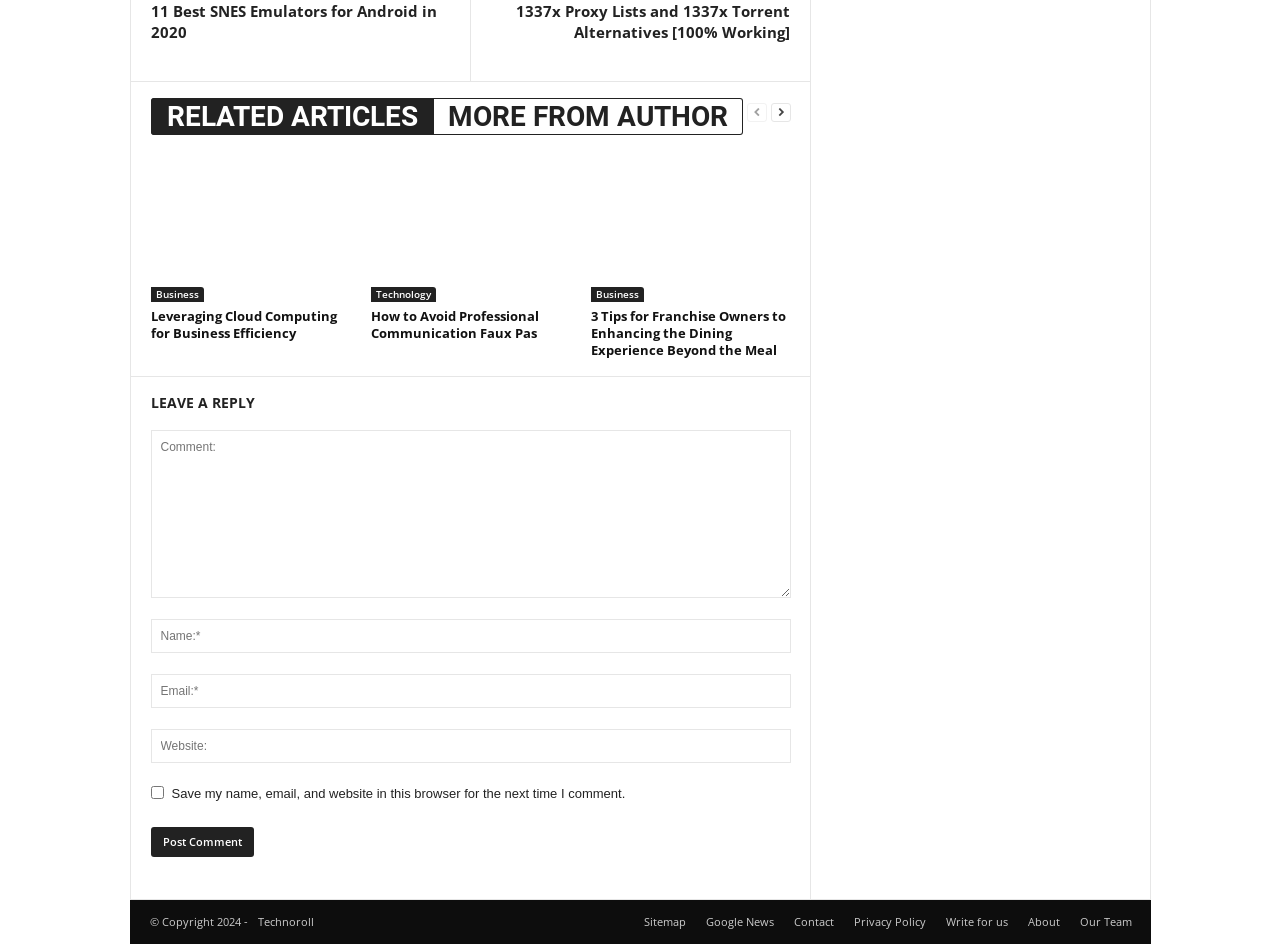Provide a one-word or short-phrase response to the question:
What is the name of the website?

Technoroll